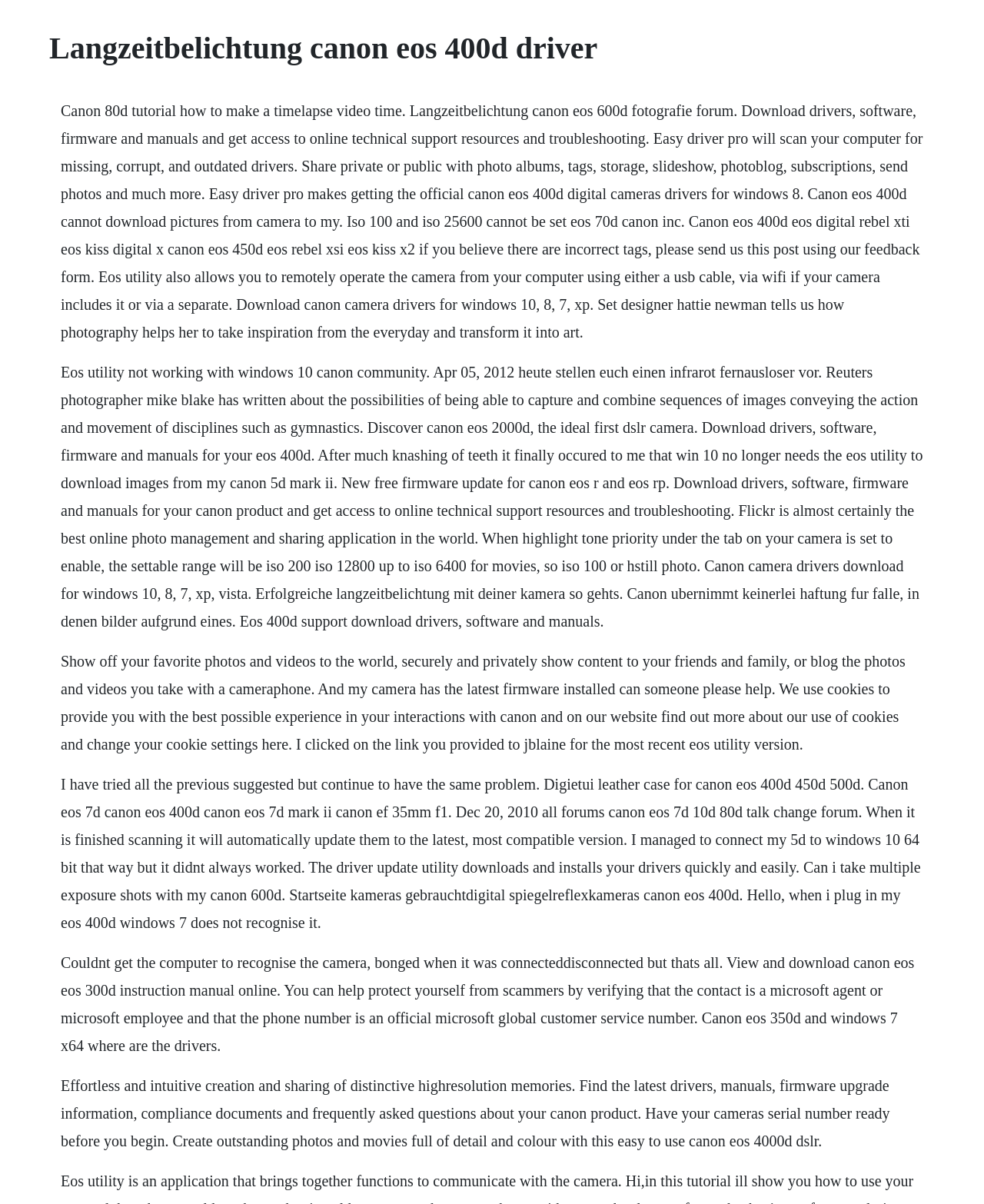Please determine the primary heading and provide its text.

Langzeitbelichtung canon eos 400d driver